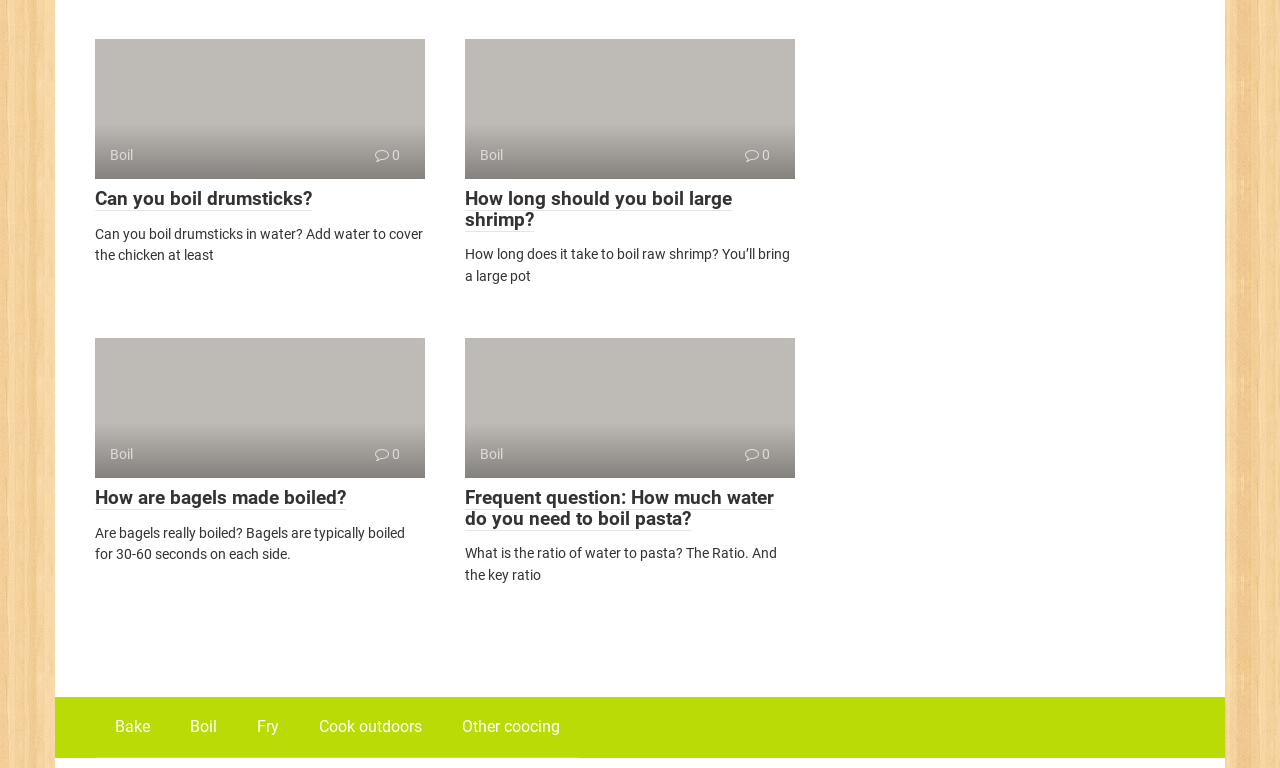How long does it take to boil raw shrimp?
Carefully analyze the image and provide a detailed answer to the question.

The webpage provides information about boiling raw shrimp, but it does not explicitly state the exact time it takes to boil them. However, it mentions that 'You’ll bring a large pot'.